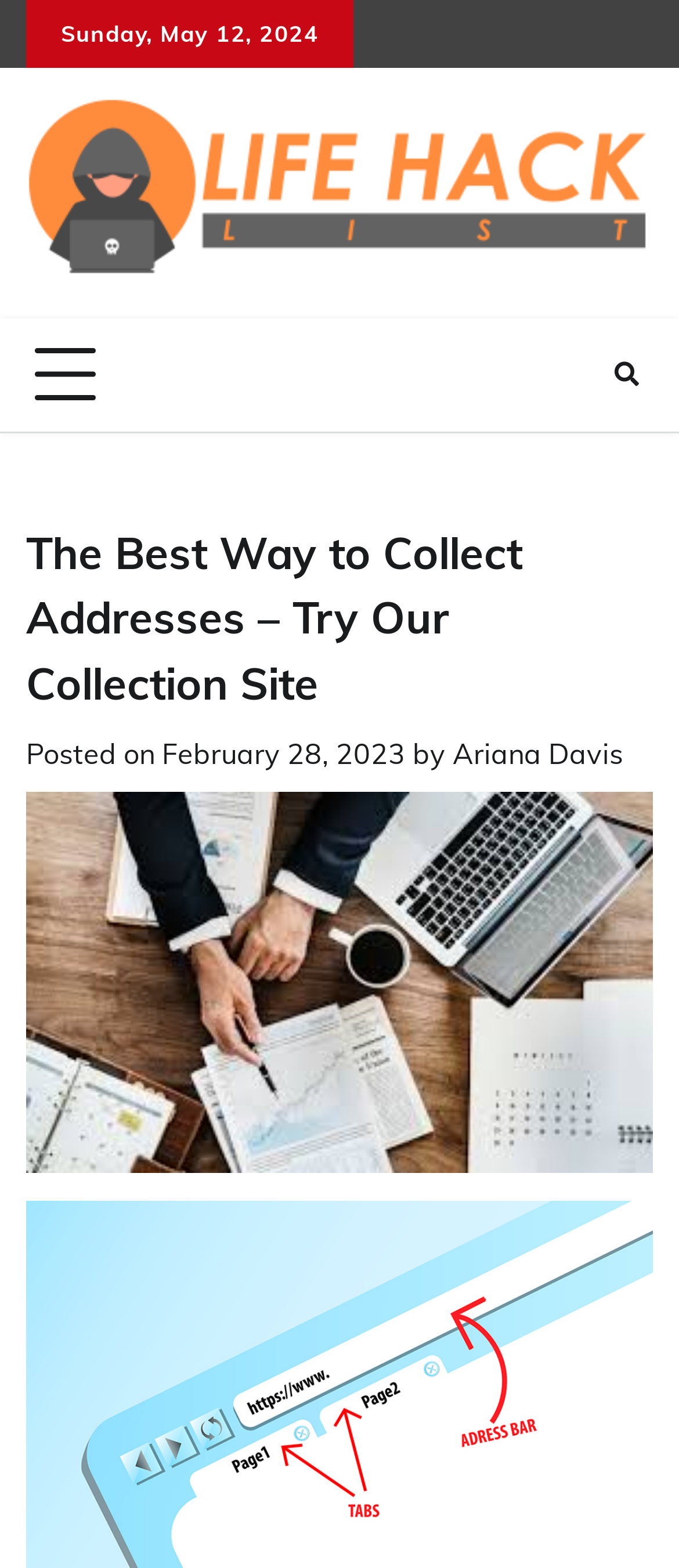Utilize the information from the image to answer the question in detail:
Who is the author of the latest article?

I found the author of the latest article by looking at the text 'by' followed by a name, which is 'Ariana Davis'.